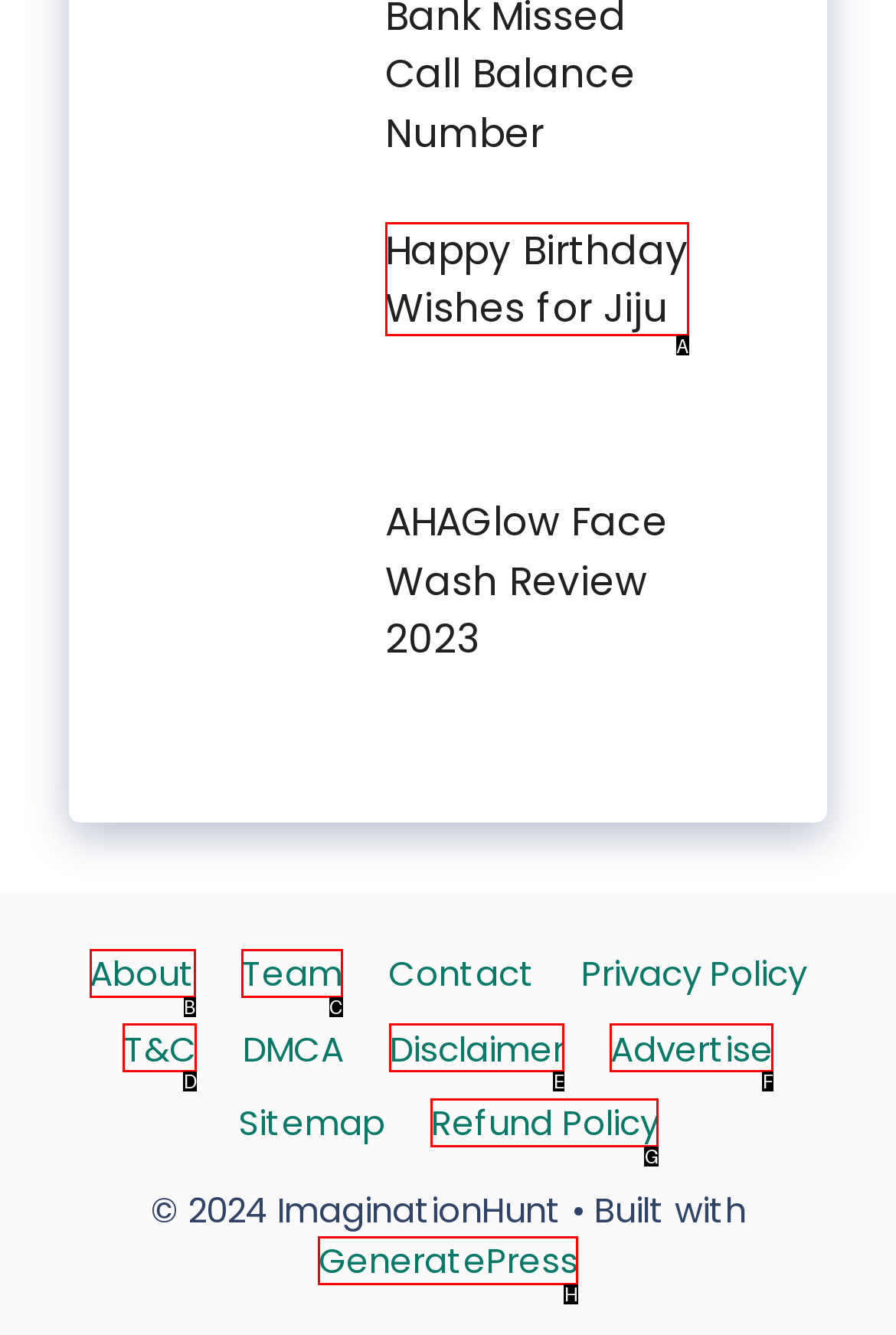Based on the description: Advertise, find the HTML element that matches it. Provide your answer as the letter of the chosen option.

F